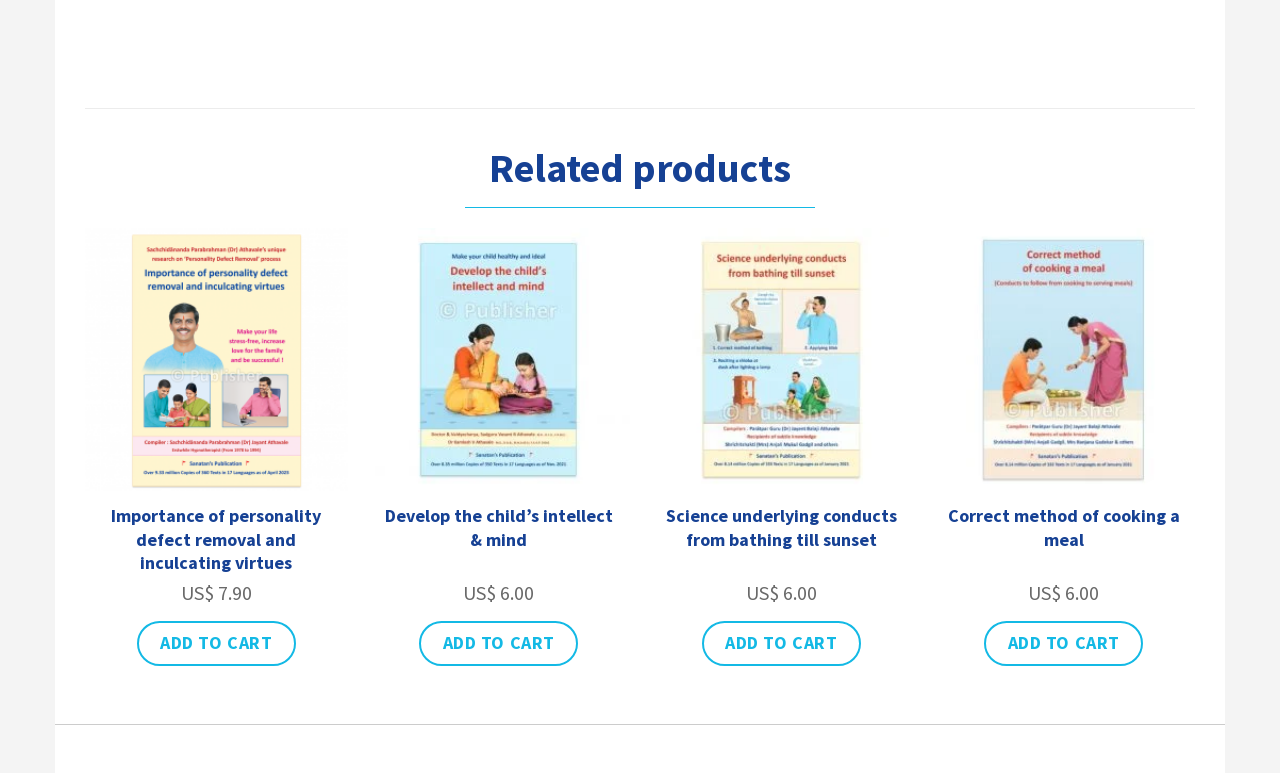What is the function of the 'Wishlist' button?
Answer with a single word or phrase, using the screenshot for reference.

Add to wishlist